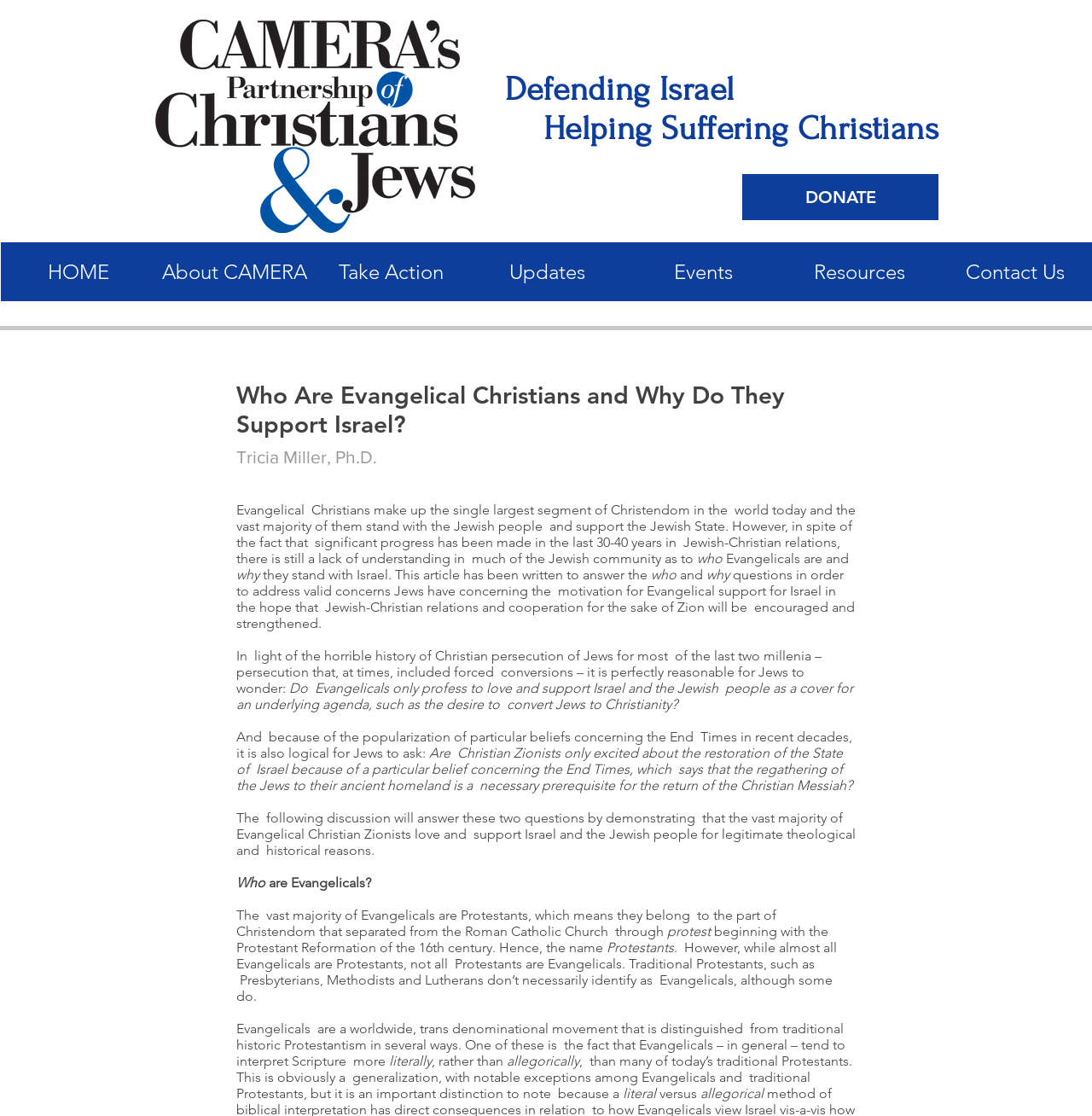What is the difference between Evangelicals and traditional Protestants?
Look at the screenshot and give a one-word or phrase answer.

Evangelicals interpret Scripture more literally